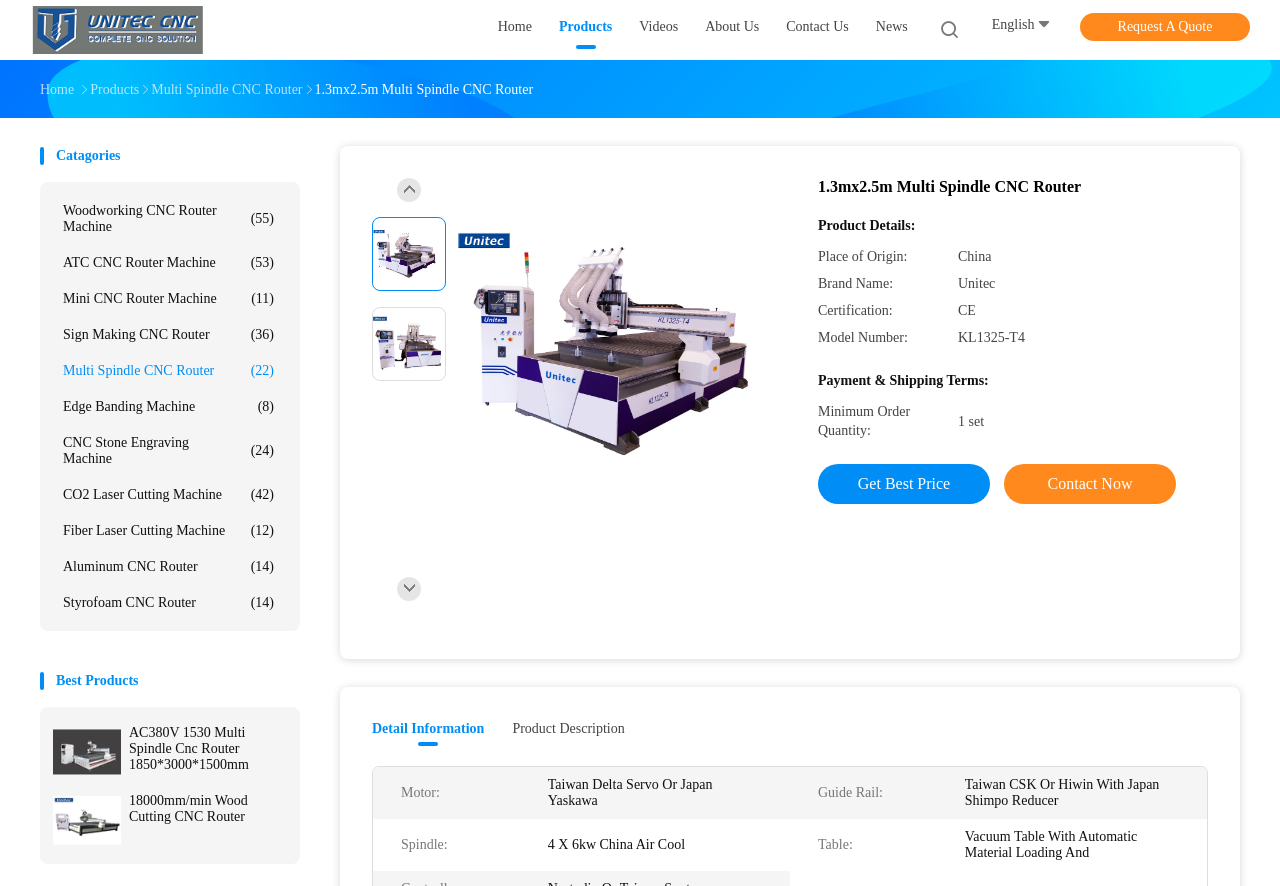What is the company name of the CNC router manufacturer?
Provide a short answer using one word or a brief phrase based on the image.

Nanjing Unitec Technology Co., Ltd.